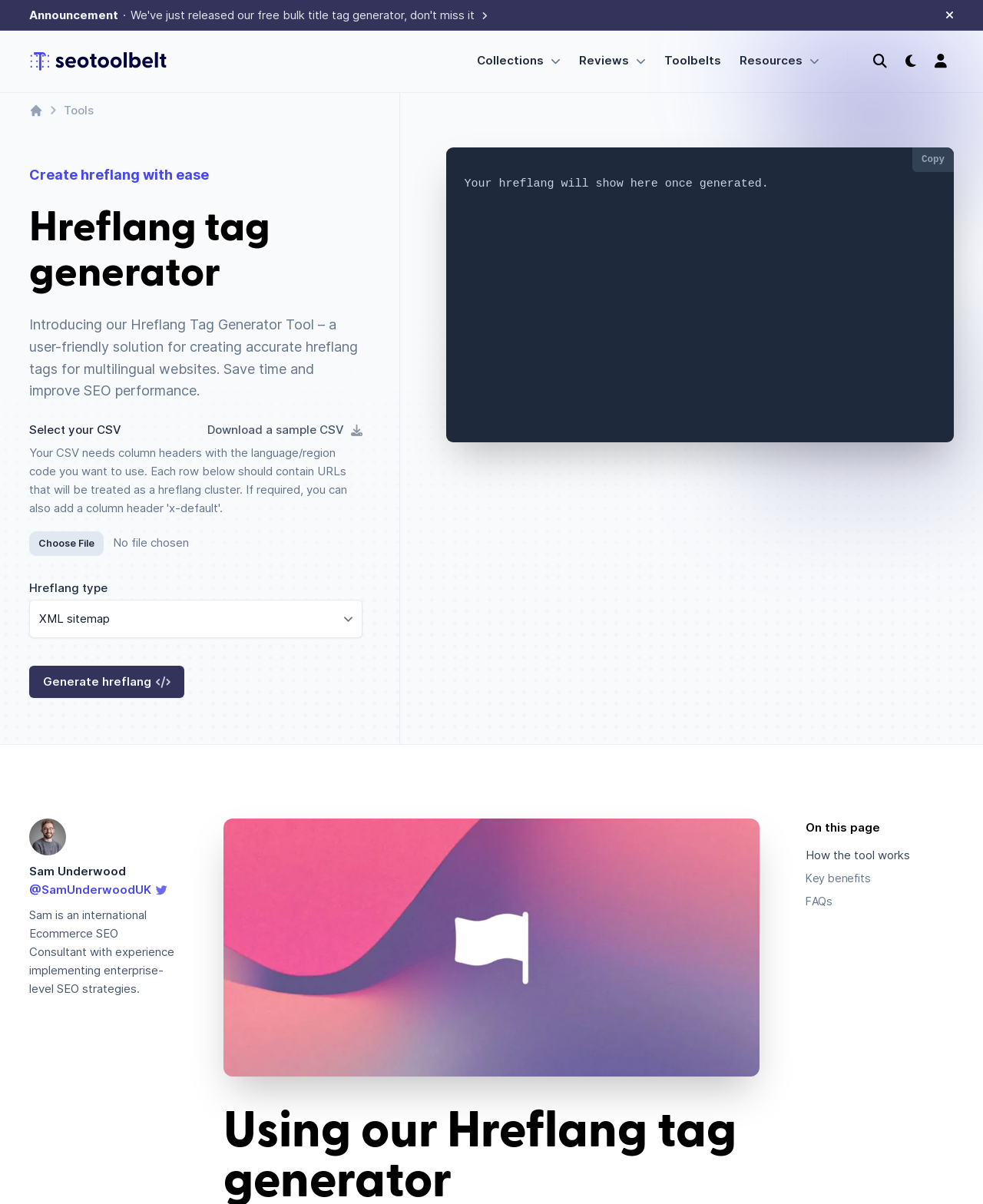Show the bounding box coordinates of the region that should be clicked to follow the instruction: "Click the 'Sources' button."

None